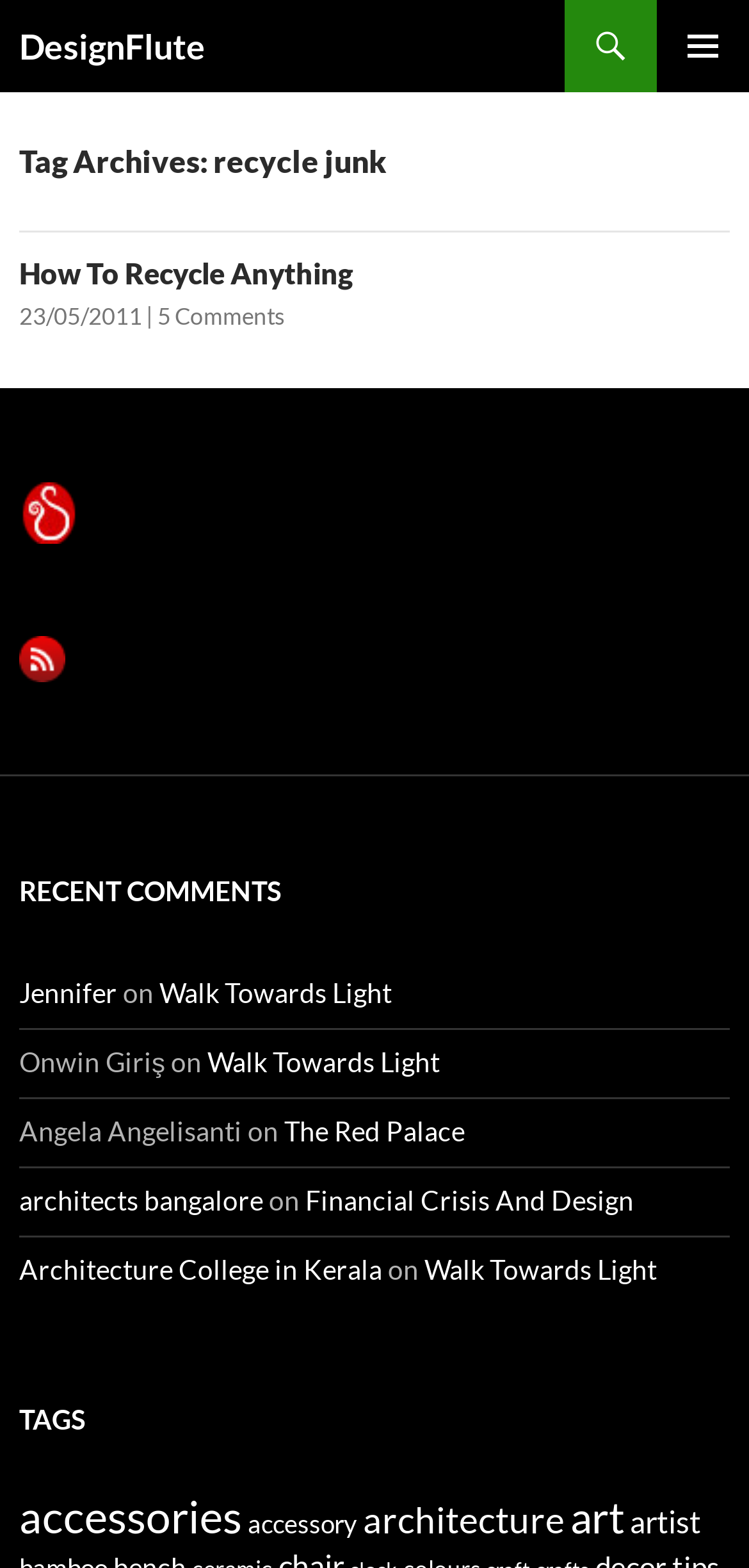Produce an extensive caption that describes everything on the webpage.

The webpage is titled "recycle junk - DesignFlute" and has a primary menu button located at the top right corner. Below the title, there is a "SKIP TO CONTENT" link. The main content area is divided into three sections: a header, an article, and a complementary section.

In the header section, there is a heading that reads "Tag Archives: recycle junk". Below this, there is an article section with a heading "How To Recycle Anything" and a link to the same title. The article also includes a timestamp "23/05/2011" and a link to "5 Comments".

The complementary section is located below the article and contains several links and images. There are two images, one for "arthkaam" and another for "rss", accompanied by their respective links. Below these, there is a heading "RECENT COMMENTS" followed by a navigation menu with links to recent comments from users such as Jennifer, Onwin Giriş, Angela Angelisanti, and others.

Further down, there is a heading "TAGS" with links to various tags such as "accessories", "accessory", "architecture", "art", and "artist", each with a corresponding number of items in parentheses.